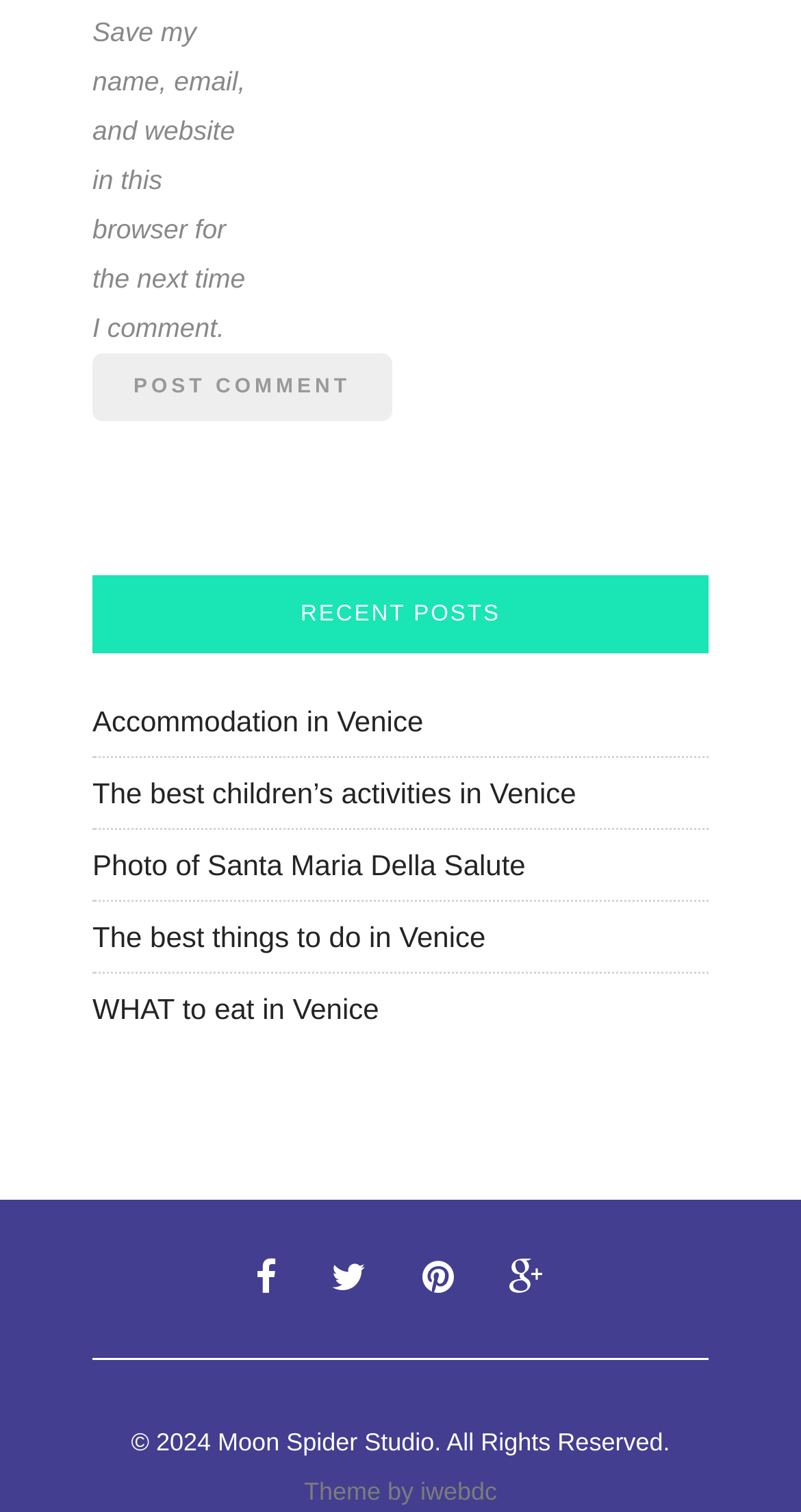Please identify the bounding box coordinates of the area I need to click to accomplish the following instruction: "post a comment".

[0.115, 0.234, 0.489, 0.278]